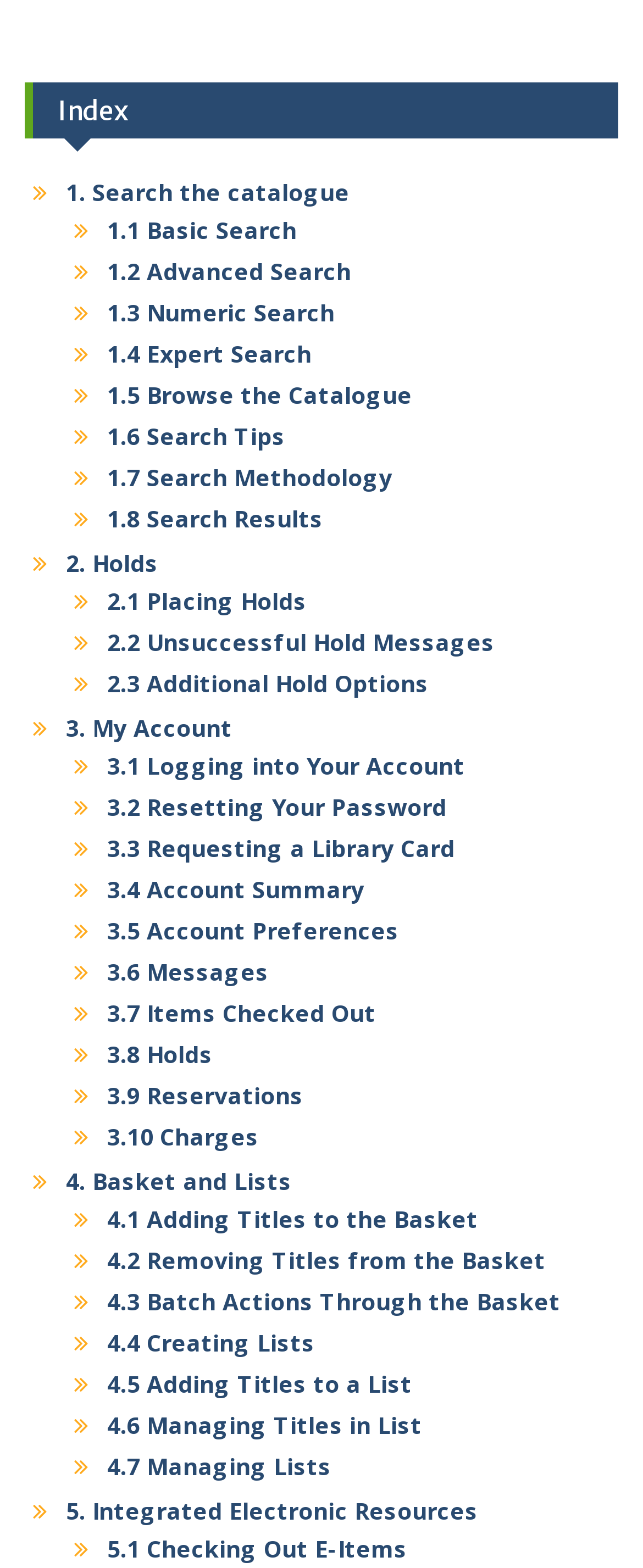What type of resources can be checked out?
Refer to the image and offer an in-depth and detailed answer to the question.

According to the link '5.1 Checking Out E-Items', users can check out electronic items, which are likely e-books or other digital resources.